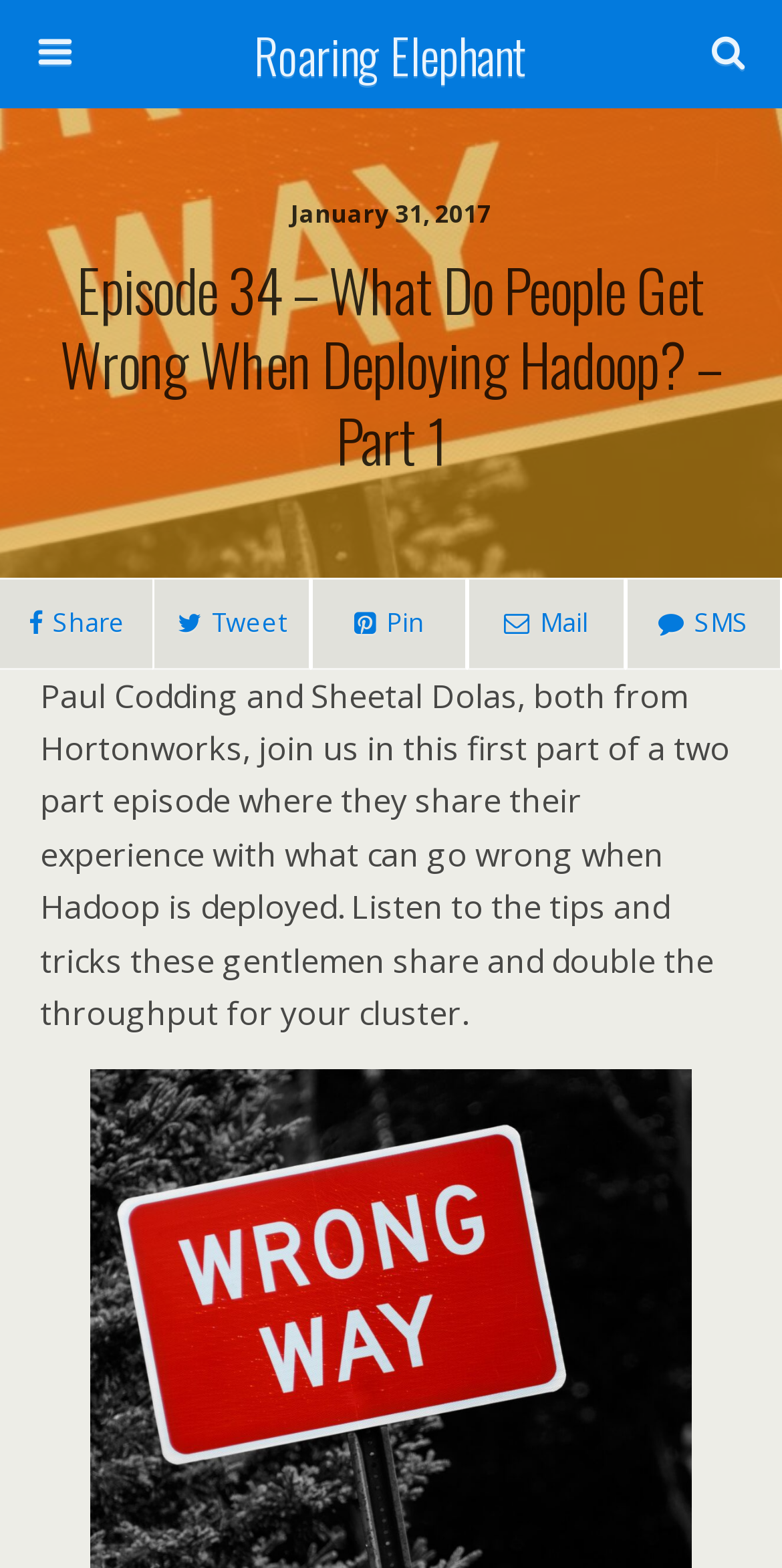Offer a detailed explanation of the webpage layout and contents.

The webpage appears to be a podcast episode page, specifically "Episode 34 - What do people get wrong when deploying Hadoop? - Part 1" from Roaring Elephant. At the top, there is a link to the Roaring Elephant website, taking up most of the width. Below this, there is a search bar with a text box and a search button, allowing users to search the website.

On the left side, there is a section with social media links, including share, tweet, pin, and mail icons, which are stacked vertically. To the right of these icons, there is a date displayed, "January 31, 2017". 

The main content of the page is headed by a title, "Episode 34 – What Do People Get Wrong When Deploying Hadoop? – Part 1", which spans the full width of the page. Below this title, there is a descriptive paragraph about the episode, which mentions Paul Codding and Sheetal Dolas from Hortonworks sharing their experience with deploying Hadoop.